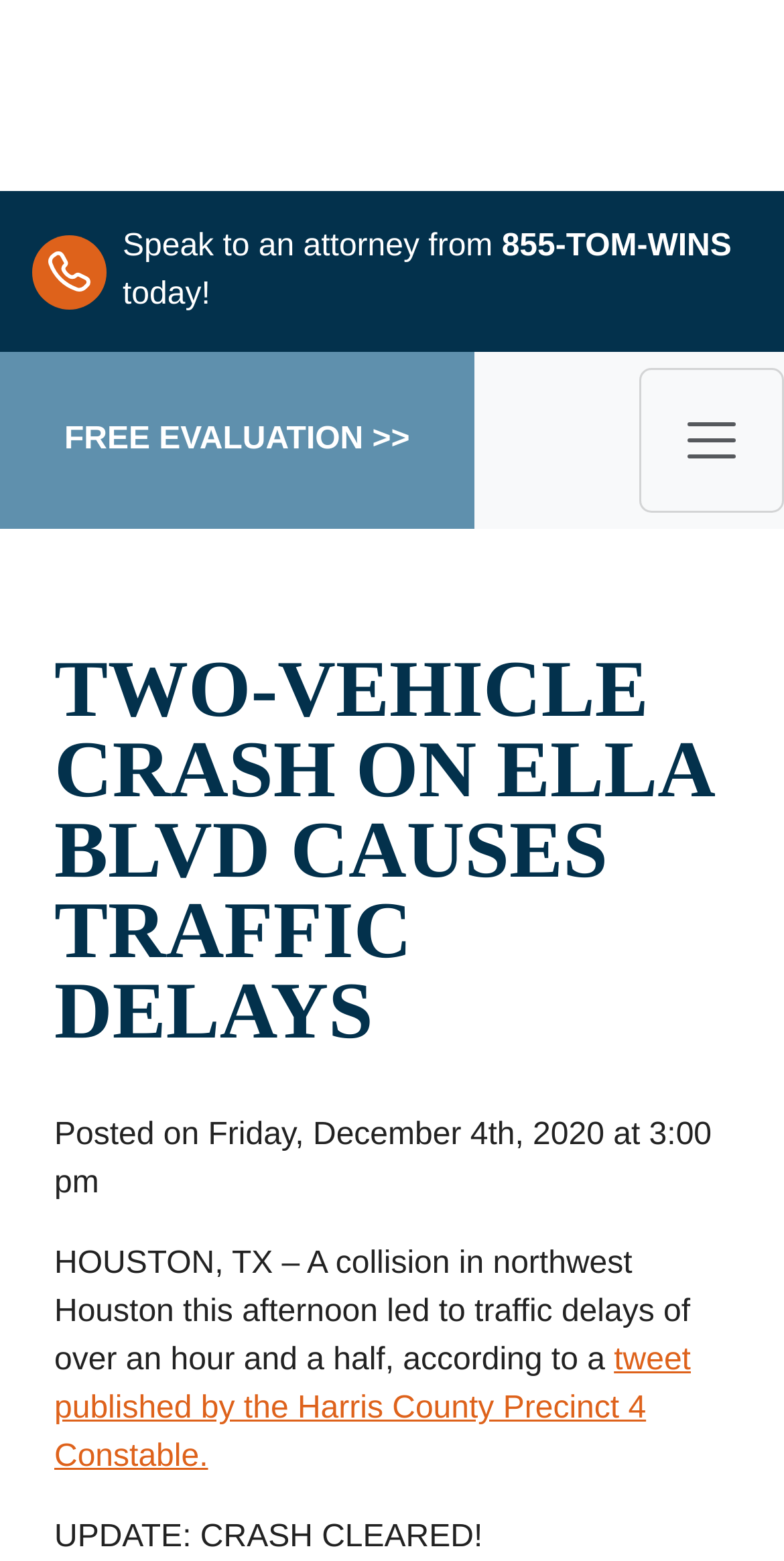Use a single word or phrase to answer the question:
What is the source of the traffic delay information?

Harris County Precinct 4 Constable